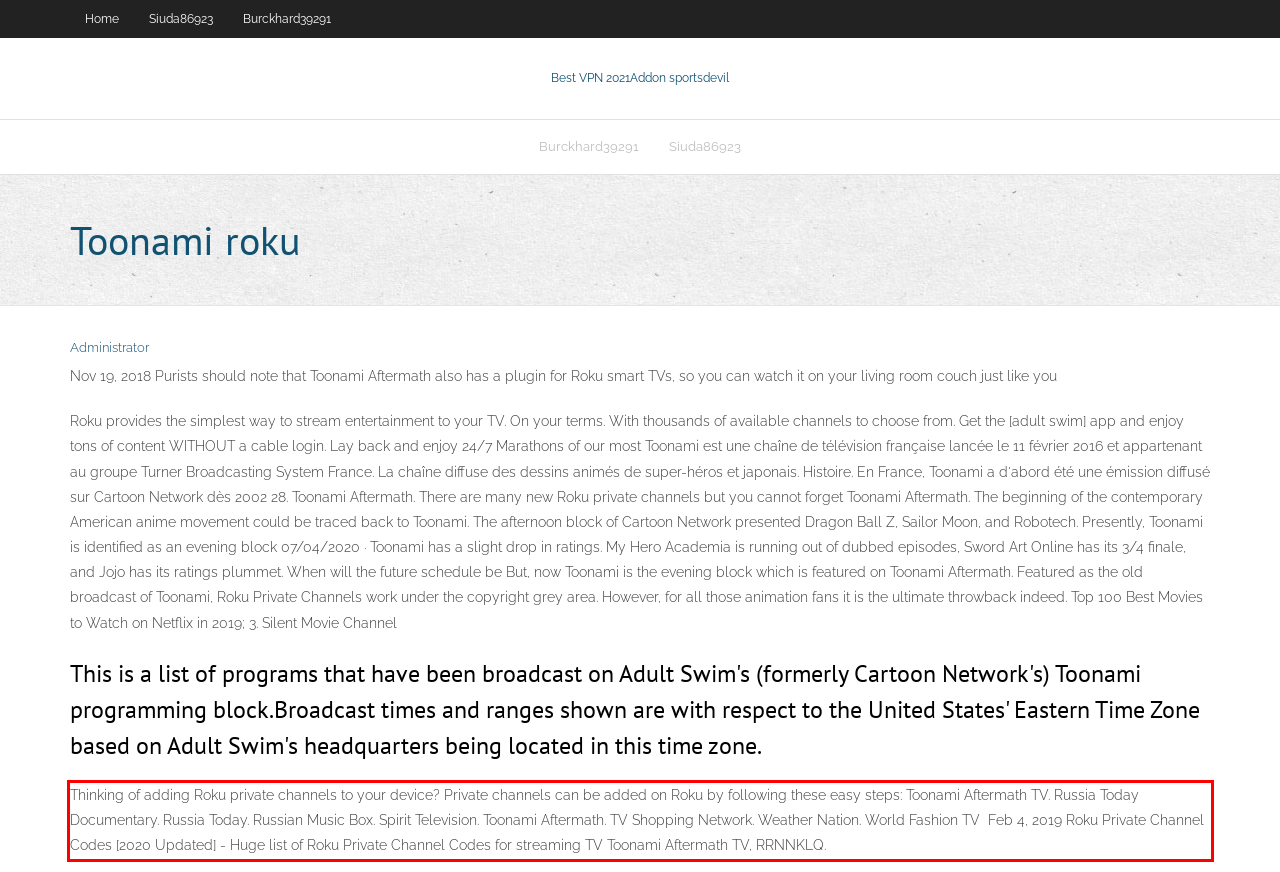You are given a screenshot of a webpage with a UI element highlighted by a red bounding box. Please perform OCR on the text content within this red bounding box.

Thinking of adding Roku private channels to your device? Private channels can be added on Roku by following these easy steps: Toonami Aftermath TV. Russia Today Documentary. Russia Today. Russian Music Box. Spirit Television. Toonami Aftermath. TV Shopping Network. Weather Nation. World Fashion TV Feb 4, 2019 Roku Private Channel Codes [2020 Updated] - Huge list of Roku Private Channel Codes for streaming TV Toonami Aftermath TV, RRNNKLQ.